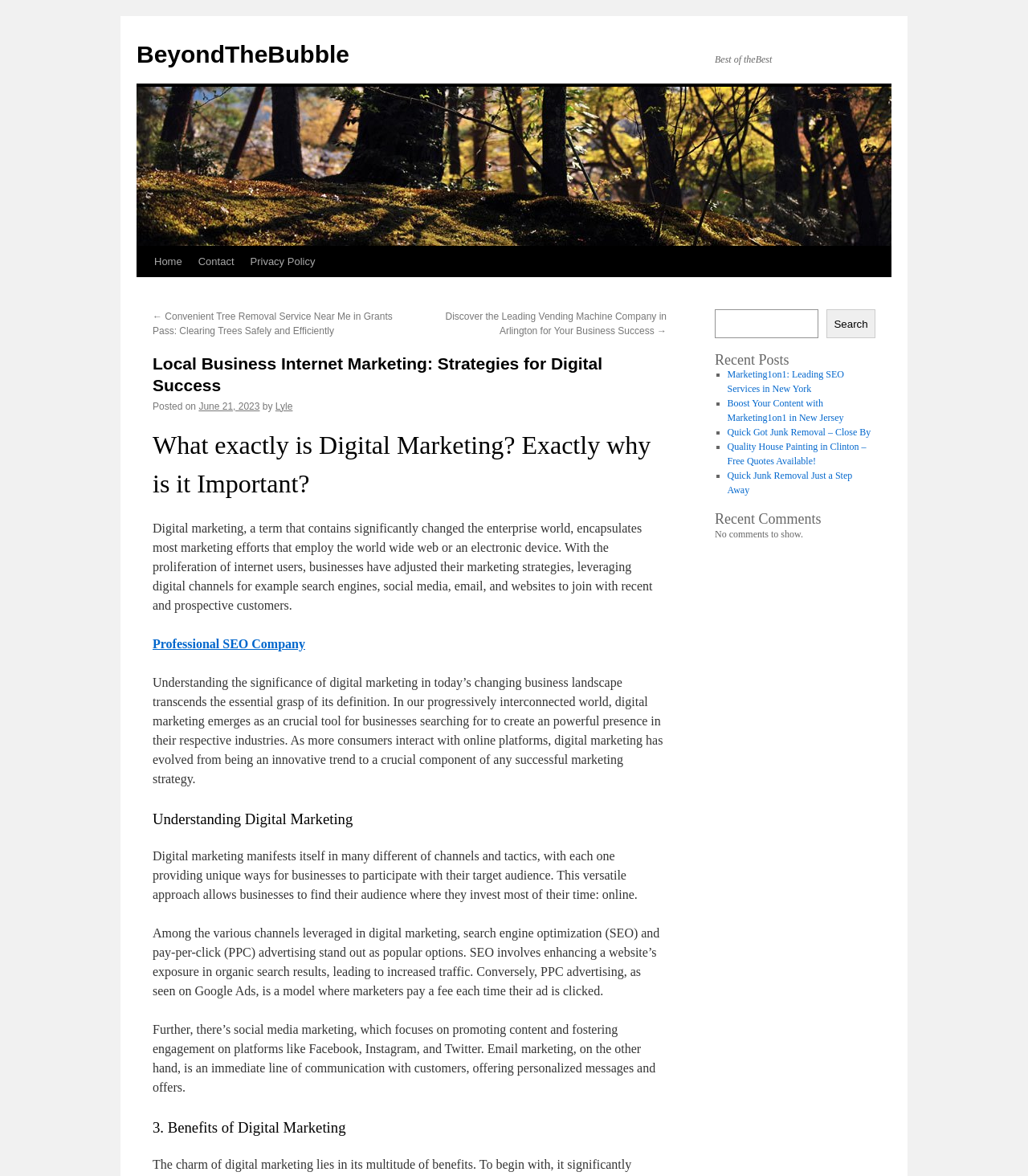Locate the bounding box coordinates of the element I should click to achieve the following instruction: "Check the 'Recent Posts' section".

[0.695, 0.3, 0.852, 0.312]